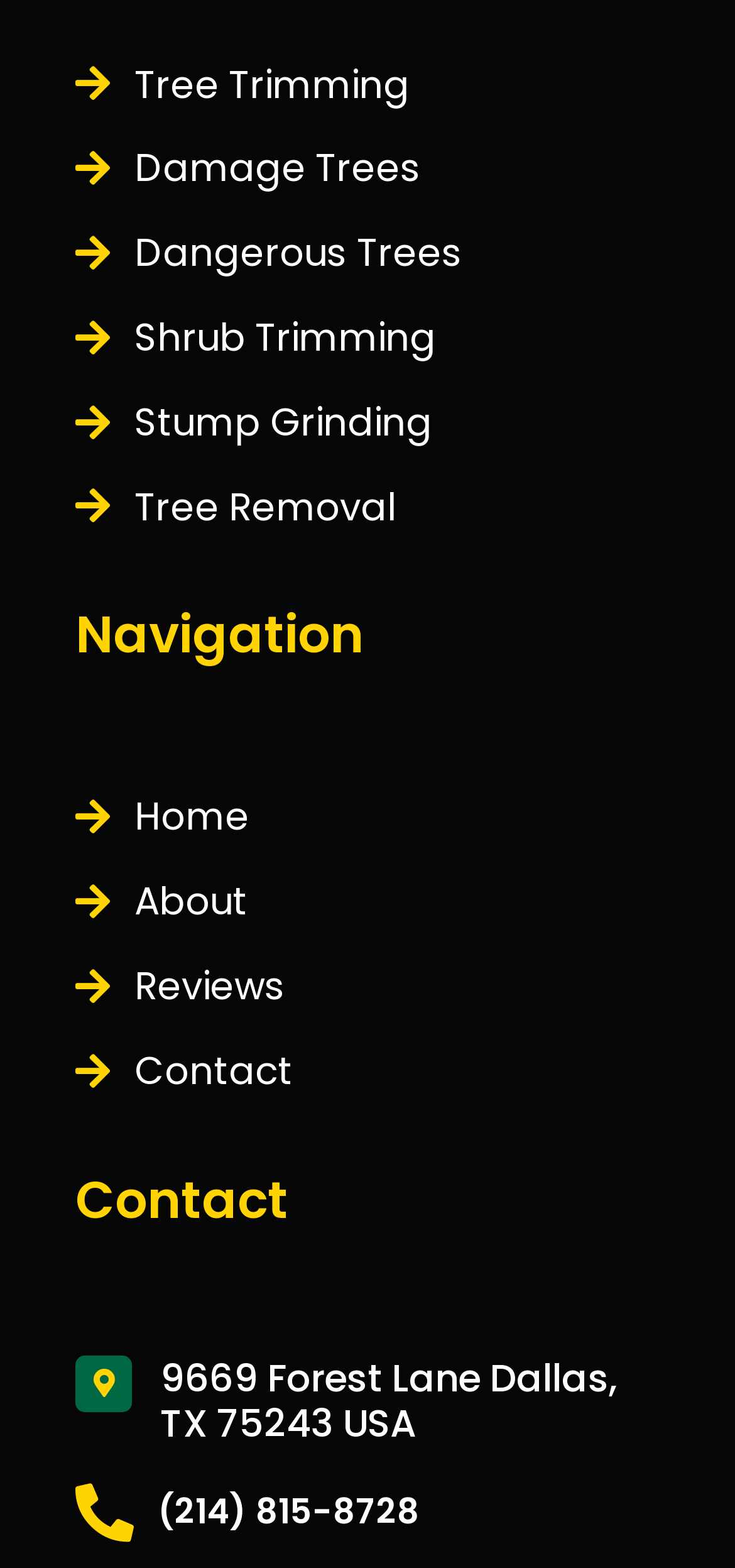Find the bounding box coordinates for the element described here: "Tree Removal".

[0.103, 0.306, 0.897, 0.341]